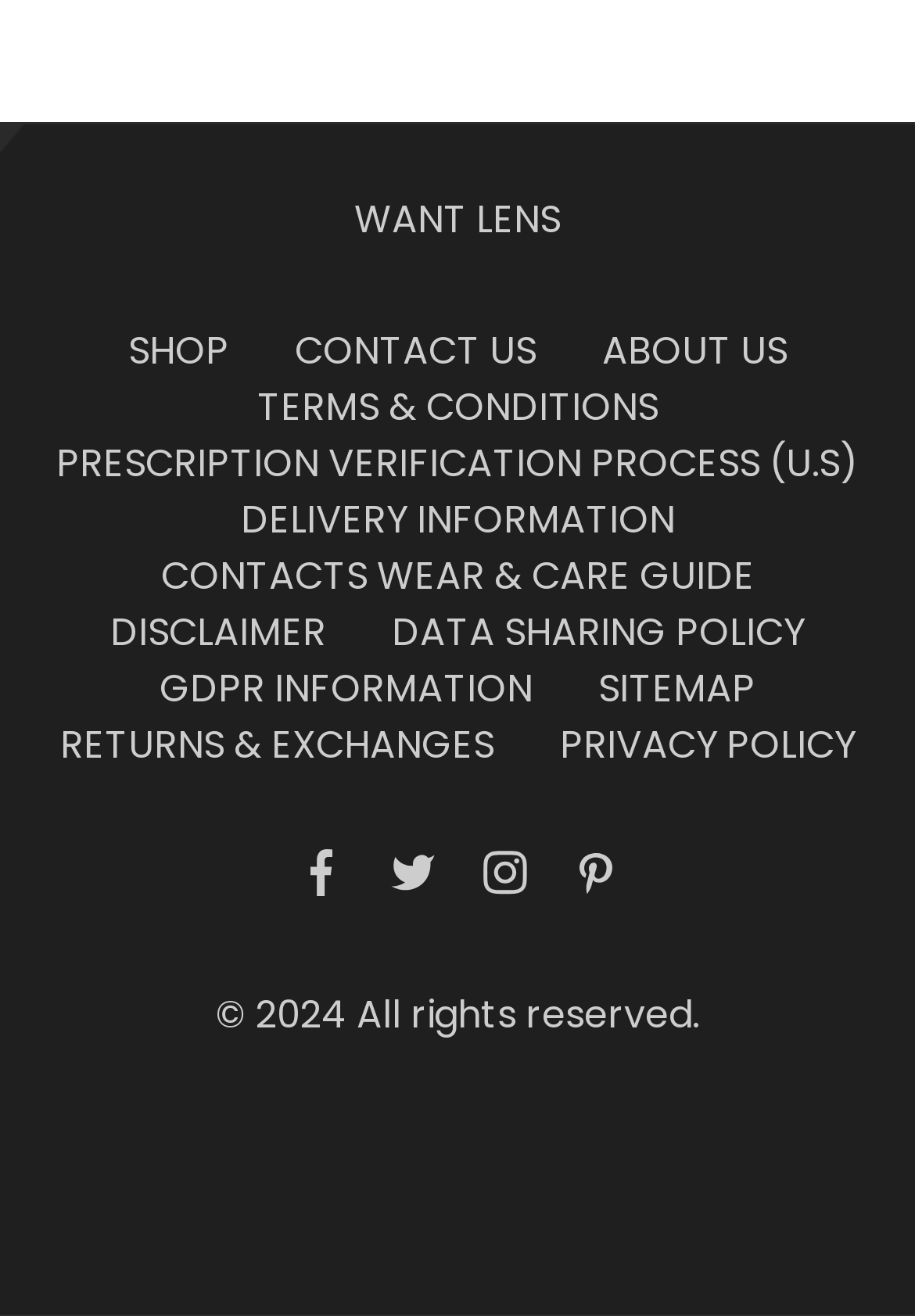Identify the bounding box coordinates of the clickable section necessary to follow the following instruction: "View about me". The coordinates should be presented as four float numbers from 0 to 1, i.e., [left, top, right, bottom].

None